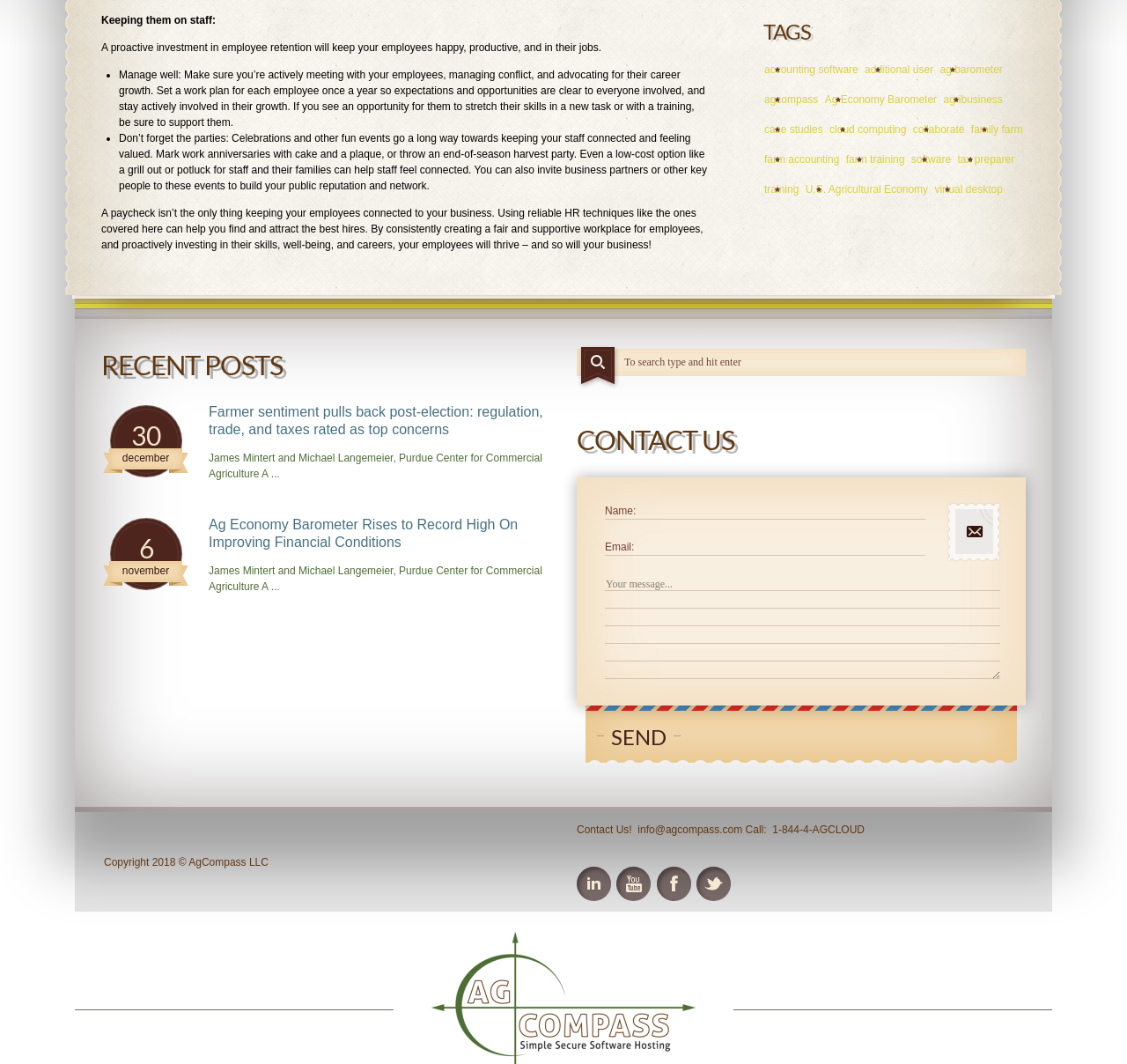Please specify the bounding box coordinates of the area that should be clicked to accomplish the following instruction: "Send a message". The coordinates should consist of four float numbers between 0 and 1, i.e., [left, top, right, bottom].

[0.538, 0.68, 0.596, 0.705]